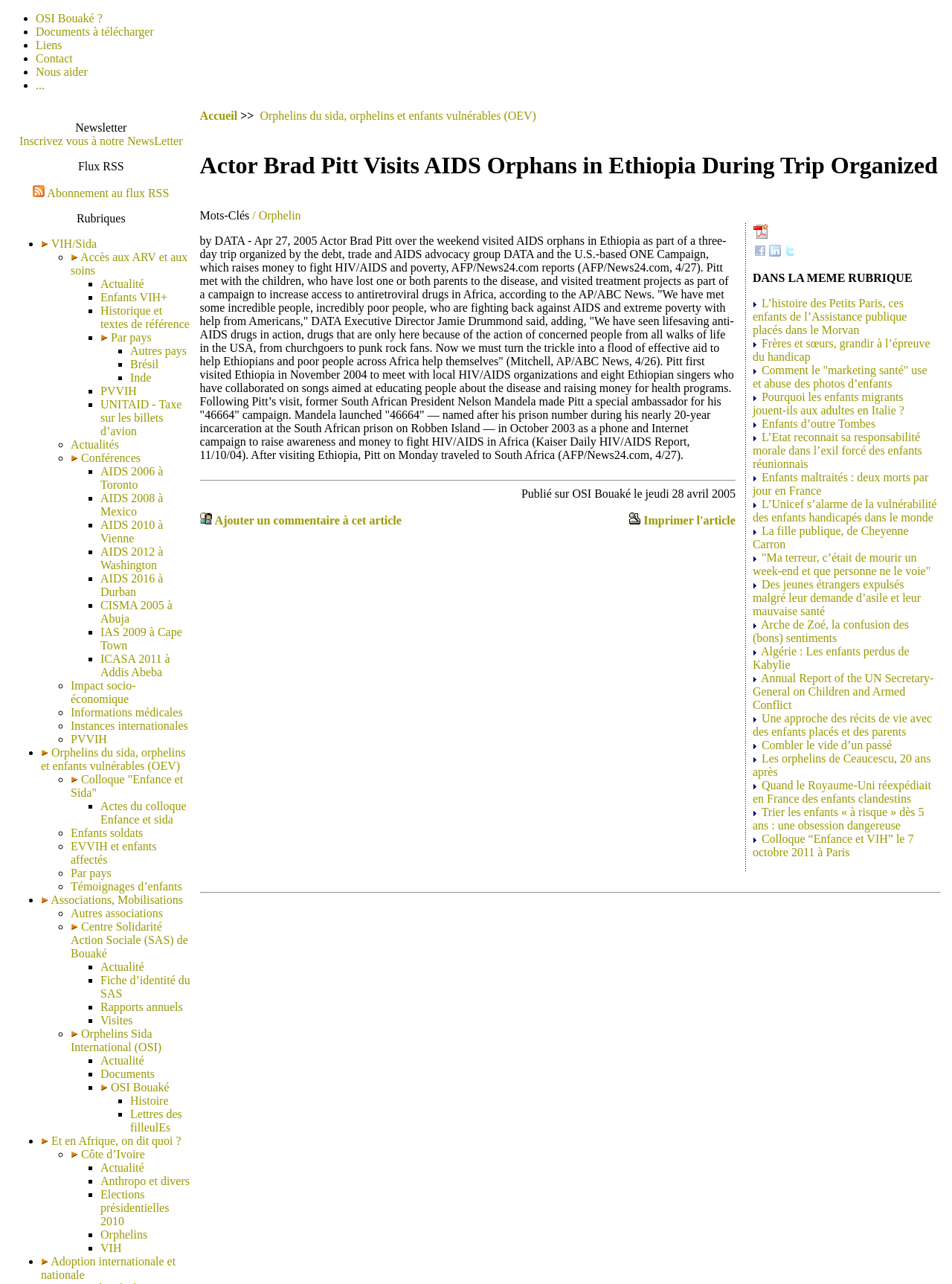Identify the bounding box coordinates for the element you need to click to achieve the following task: "Explore 'AIDS 2006 à Toronto'". The coordinates must be four float values ranging from 0 to 1, formatted as [left, top, right, bottom].

[0.105, 0.362, 0.171, 0.382]